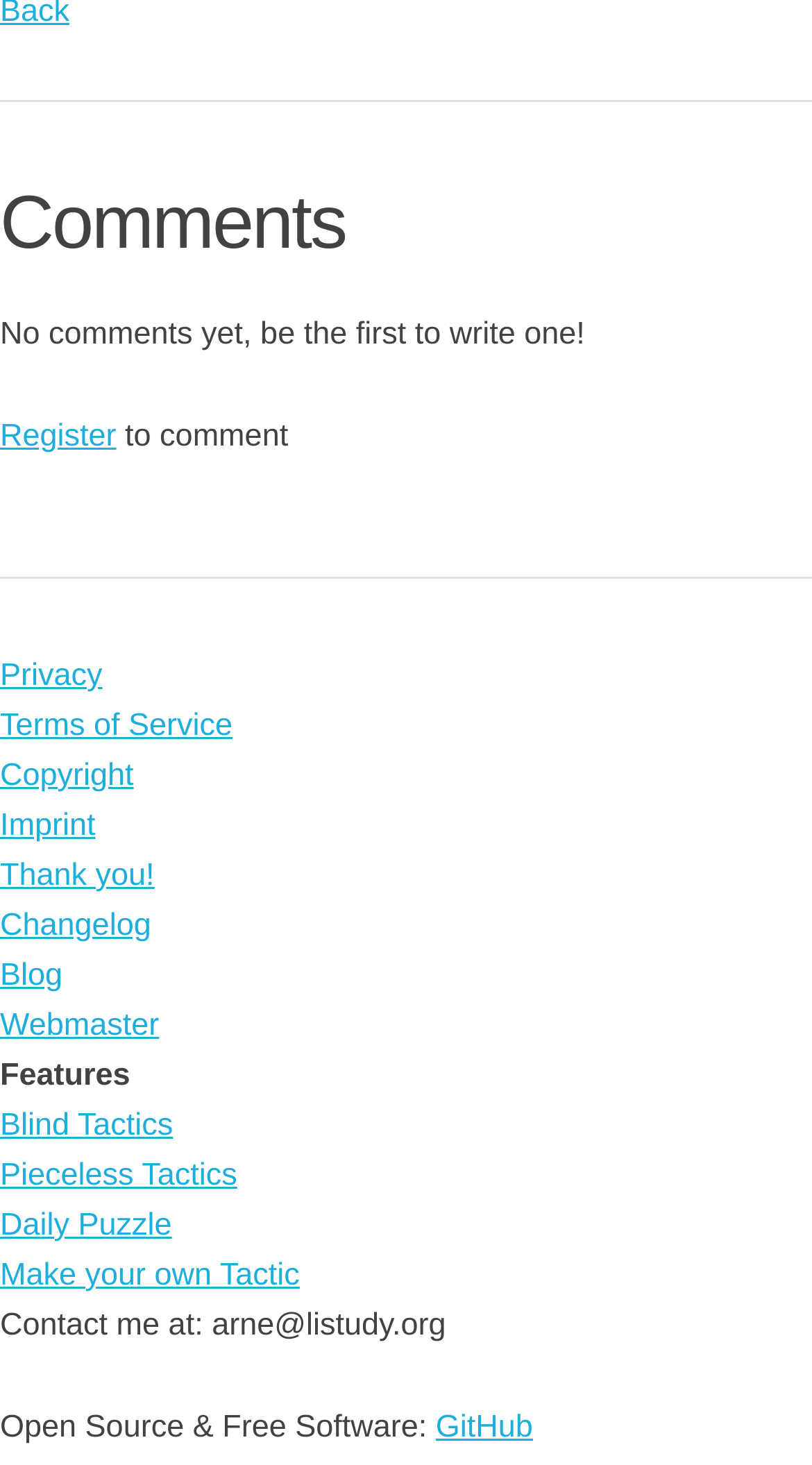Answer the question with a single word or phrase: 
How many links are there below the second horizontal separator?

11